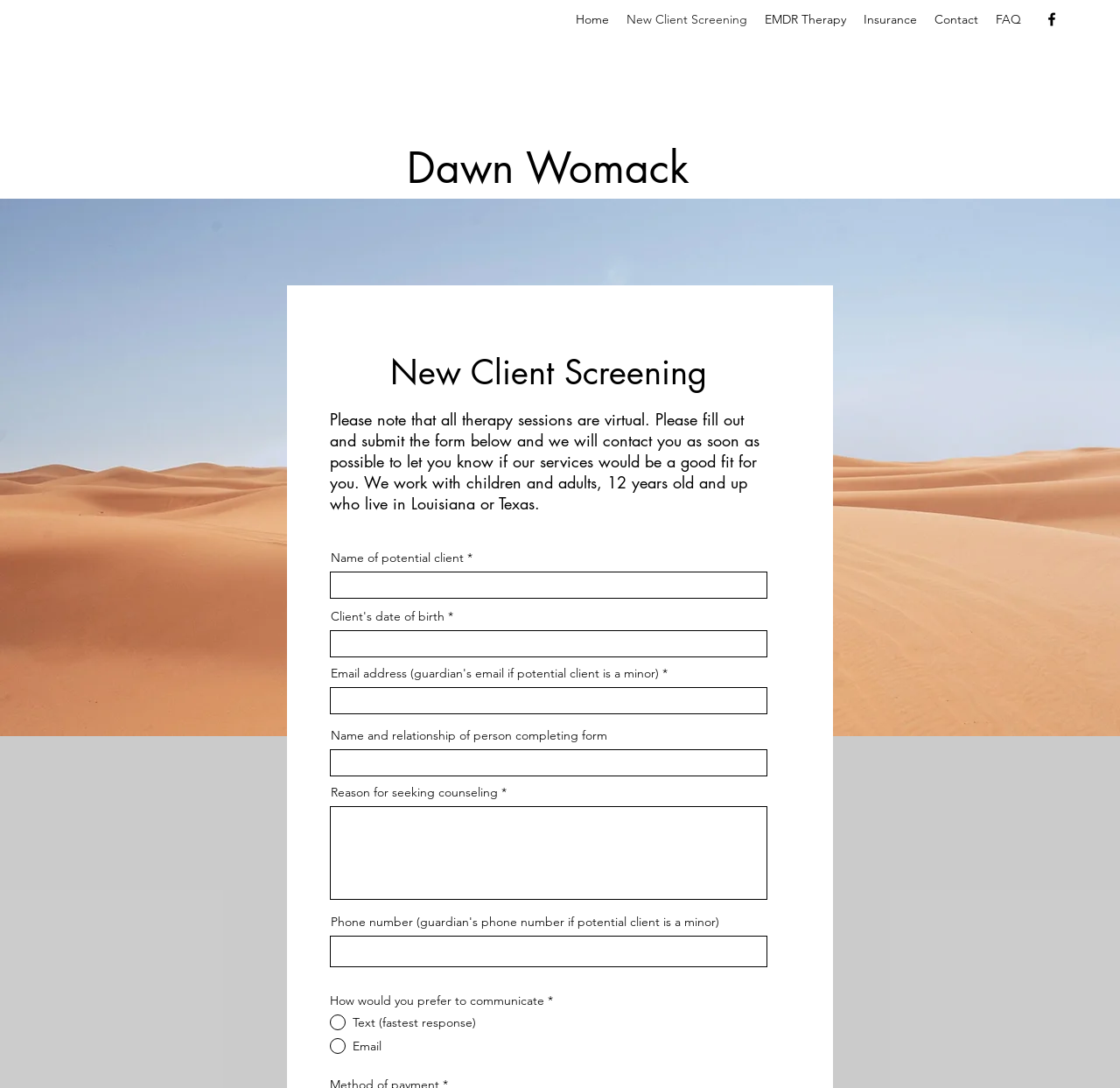Please provide a brief answer to the following inquiry using a single word or phrase:
What is the age range of clients accepted by the therapist?

12 years old and up